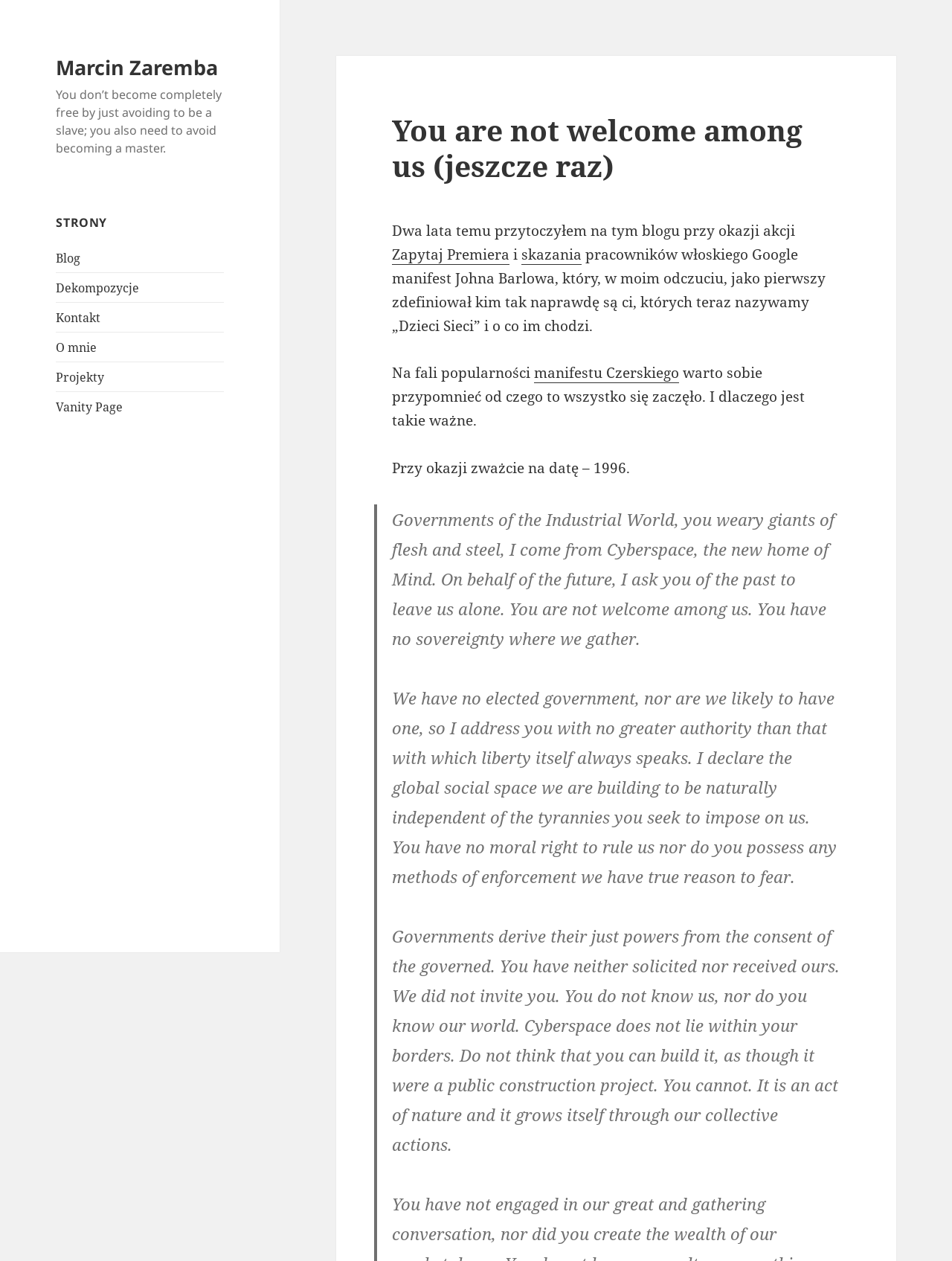Please determine the bounding box coordinates of the element to click in order to execute the following instruction: "Click on the 'manifestu Czerskiego' link". The coordinates should be four float numbers between 0 and 1, specified as [left, top, right, bottom].

[0.561, 0.288, 0.713, 0.304]